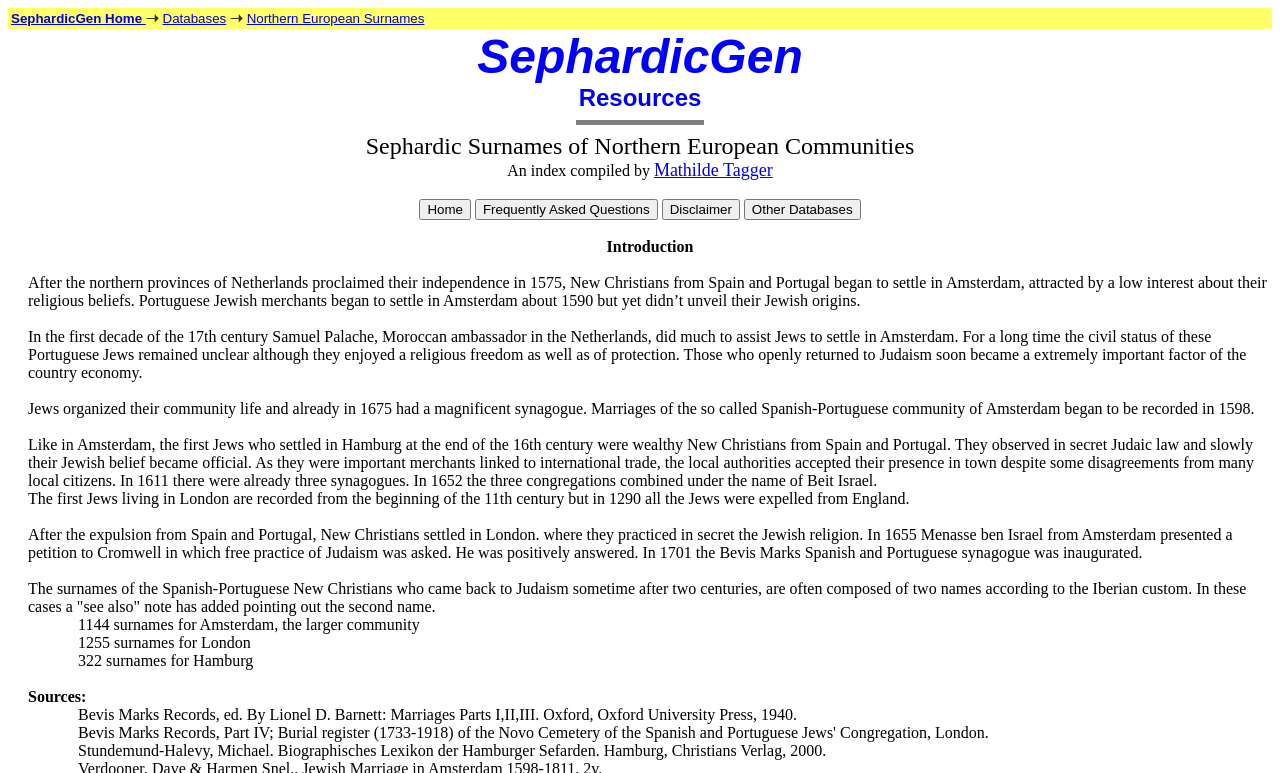What is the name of the website?
Refer to the image and respond with a one-word or short-phrase answer.

SephardicGen